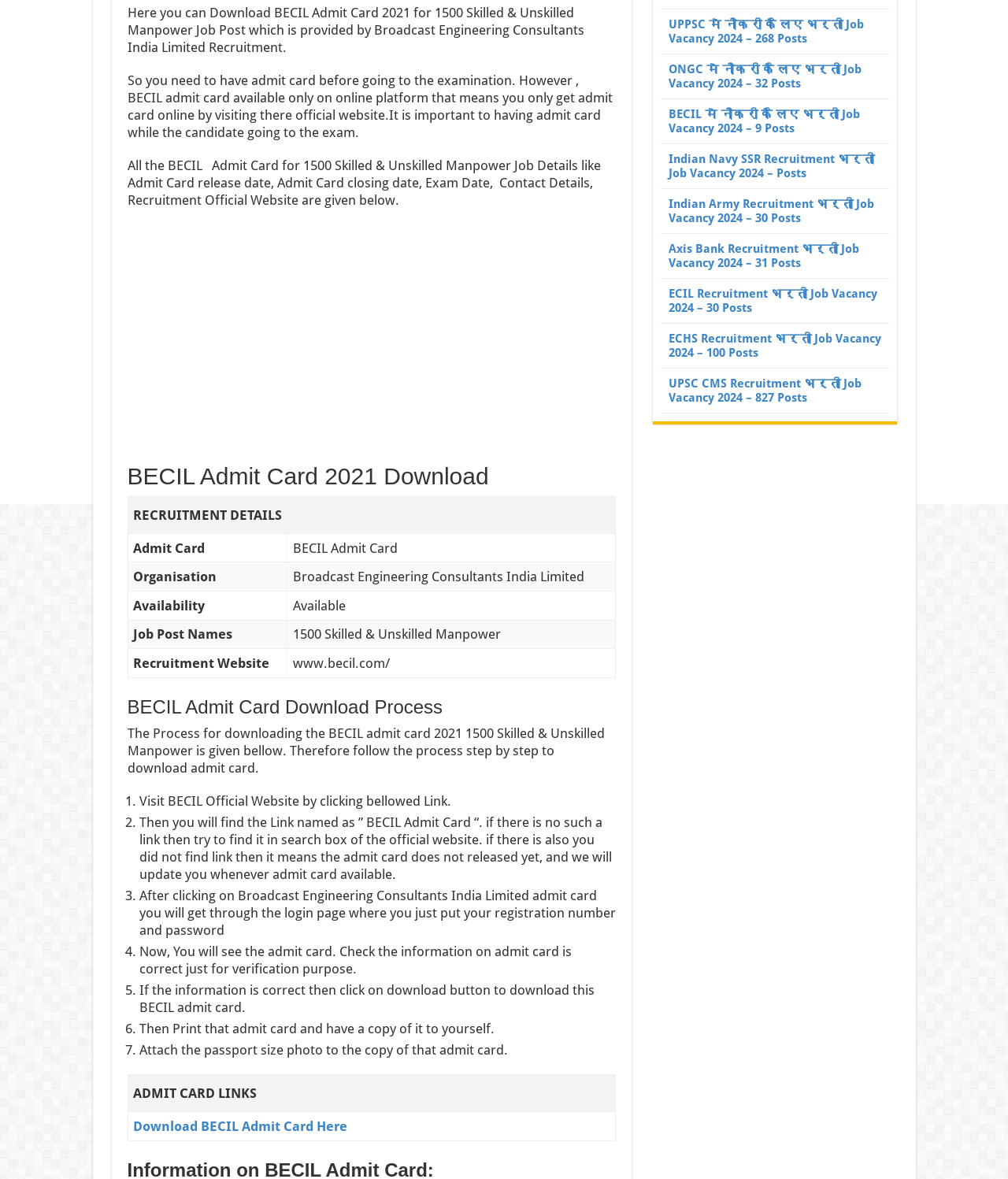Find the bounding box coordinates corresponding to the UI element with the description: "aria-label="Advertisement" name="aswift_1" title="Advertisement"". The coordinates should be formatted as [left, top, right, bottom], with values as floats between 0 and 1.

[0.126, 0.19, 0.611, 0.377]